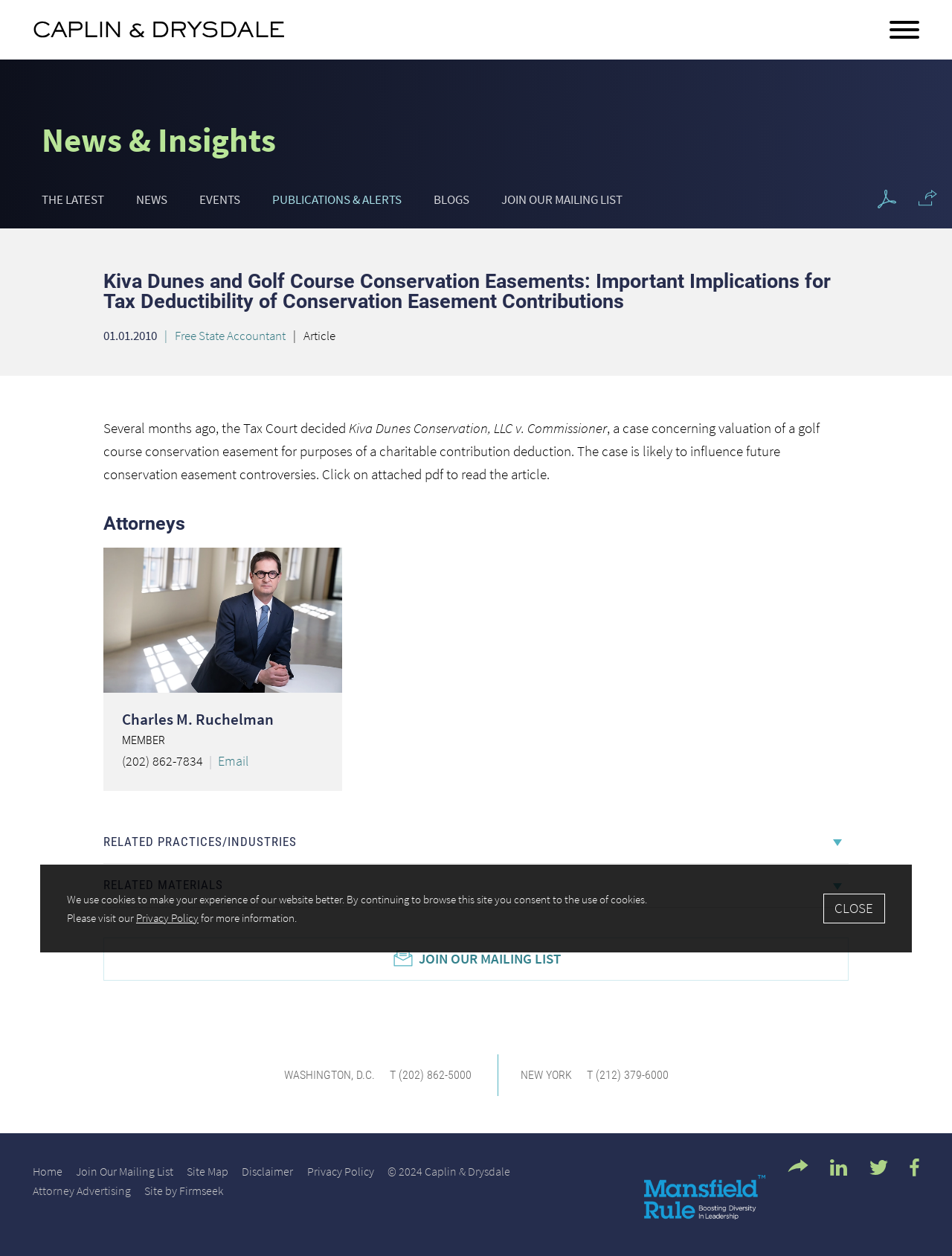Find the bounding box coordinates corresponding to the UI element with the description: "Events". The coordinates should be formatted as [left, top, right, bottom], with values as floats between 0 and 1.

[0.209, 0.152, 0.252, 0.165]